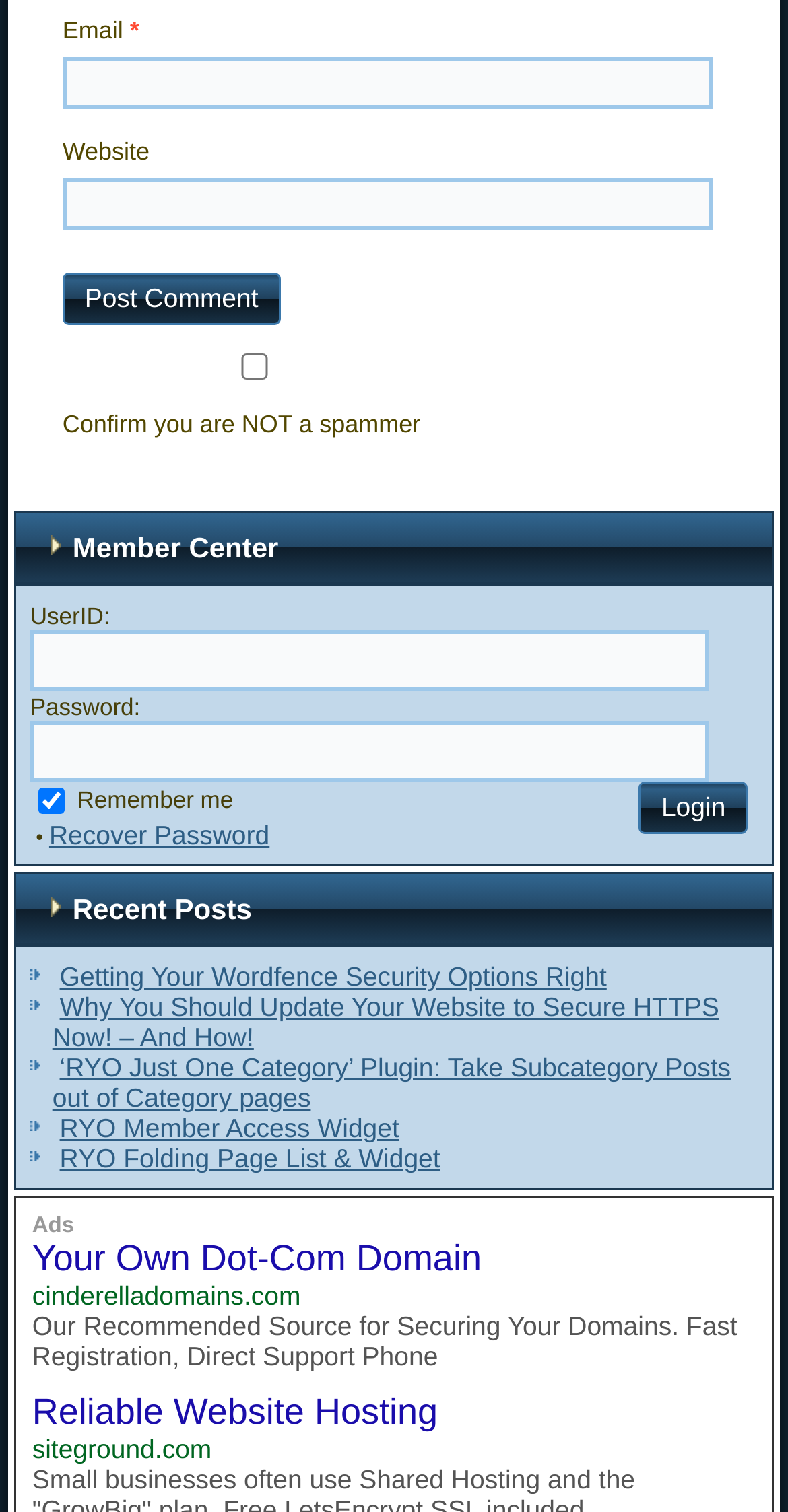Identify and provide the bounding box for the element described by: "parent_node: Remember me name="rememberme" value="forever"".

[0.048, 0.521, 0.082, 0.538]